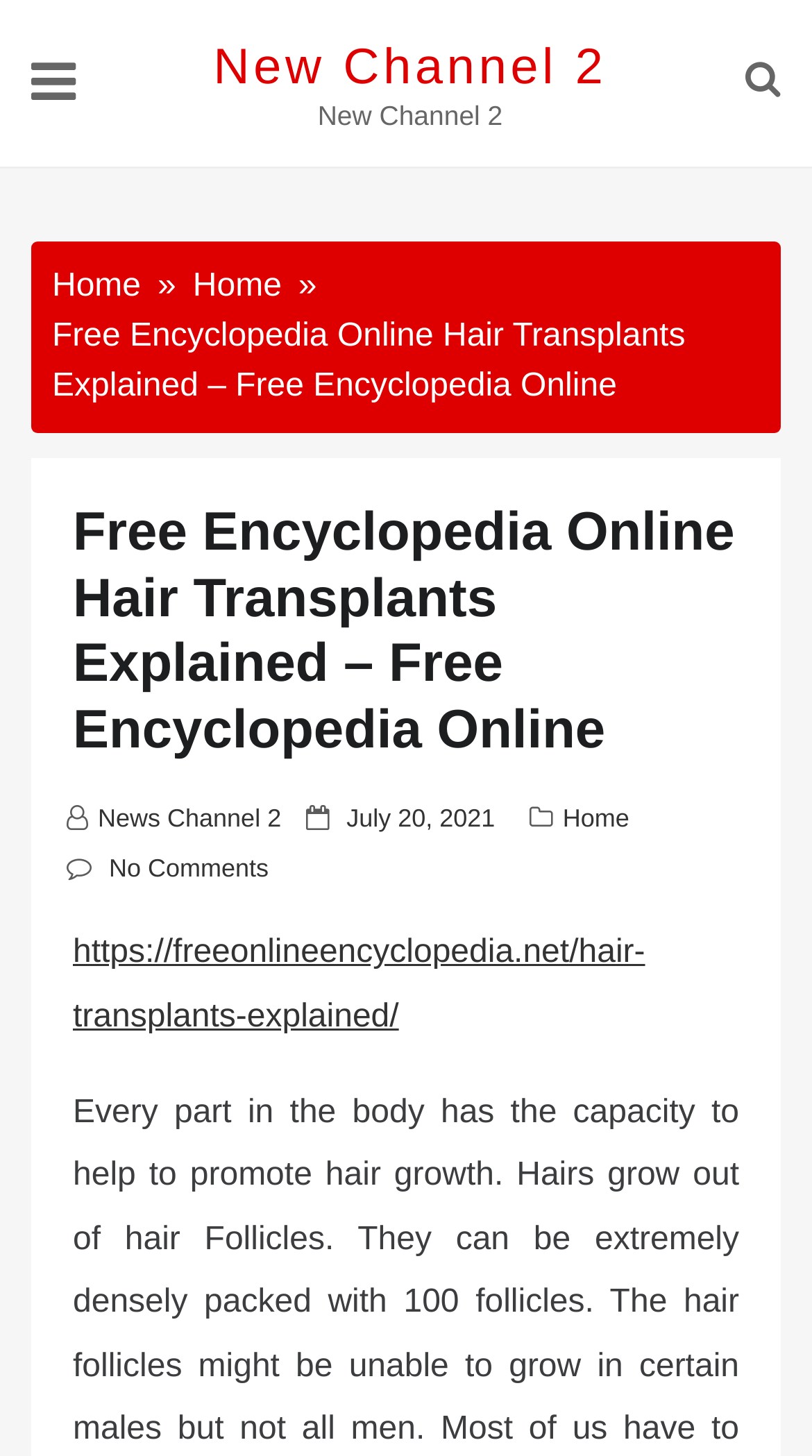Bounding box coordinates must be specified in the format (top-left x, top-left y, bottom-right x, bottom-right y). All values should be floating point numbers between 0 and 1. What are the bounding box coordinates of the UI element described as: No Comments

[0.134, 0.587, 0.331, 0.607]